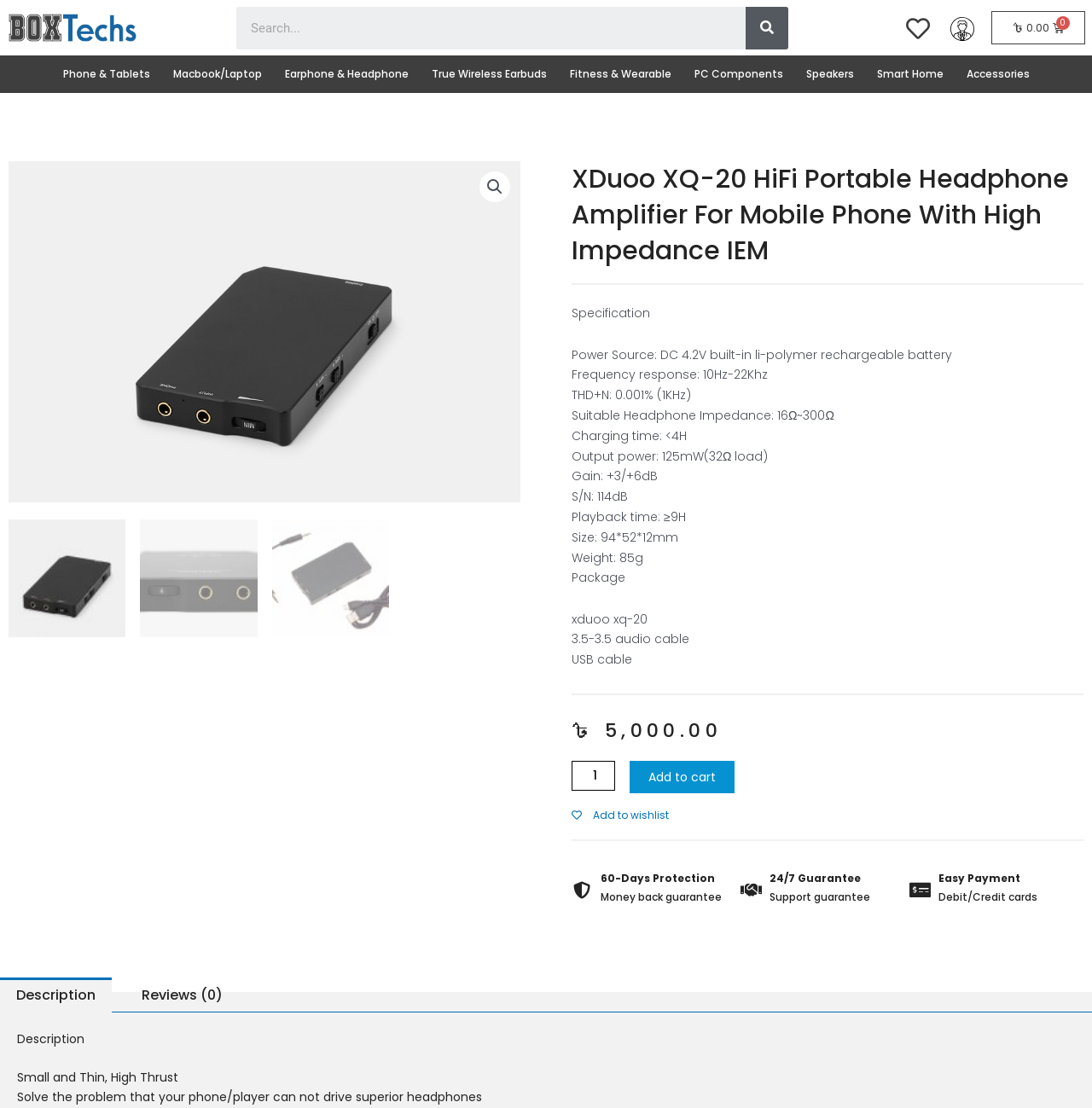Your task is to find and give the main heading text of the webpage.

XDuoo XQ-20 HiFi Portable Headphone Amplifier For Mobile Phone With High Impedance IEM